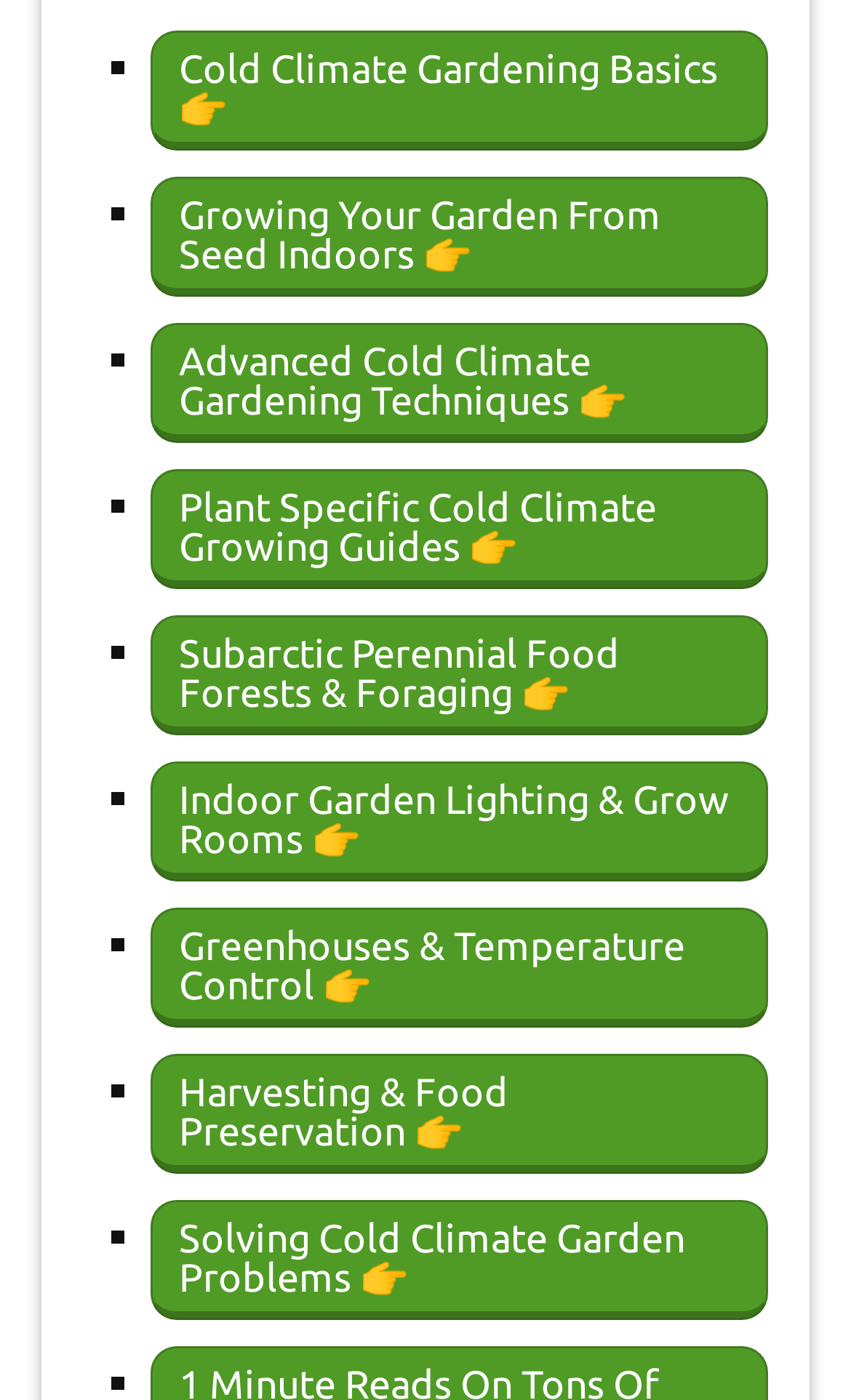Specify the bounding box coordinates of the area that needs to be clicked to achieve the following instruction: "Click on Cold Climate Gardening Basics".

[0.177, 0.023, 0.903, 0.108]